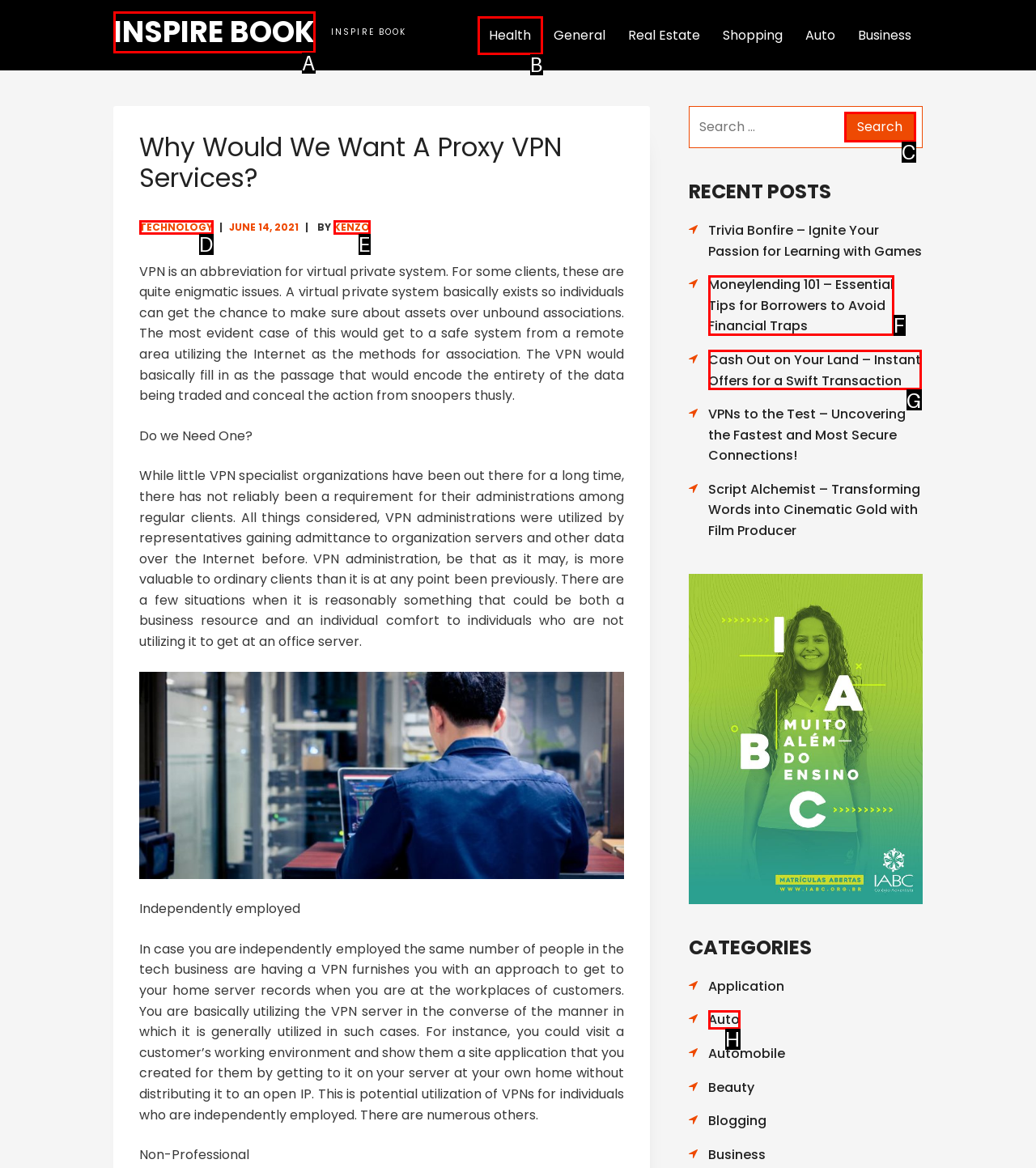Which lettered option matches the following description: The Women’s Theatre Festival
Provide the letter of the matching option directly.

None